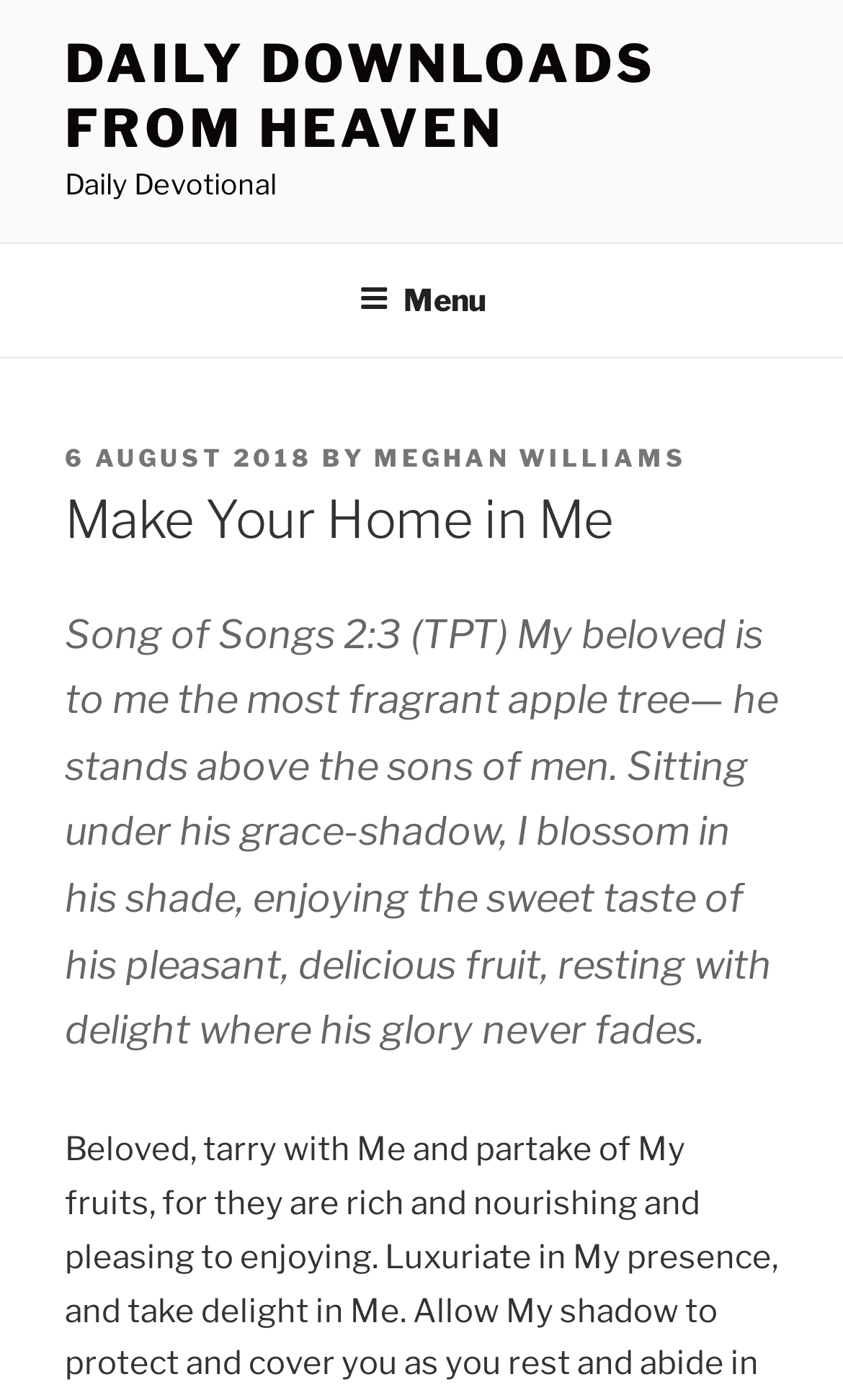Determine the bounding box coordinates in the format (top-left x, top-left y, bottom-right x, bottom-right y). Ensure all values are floating point numbers between 0 and 1. Identify the bounding box of the UI element described by: 6 August 2018

[0.077, 0.316, 0.372, 0.338]